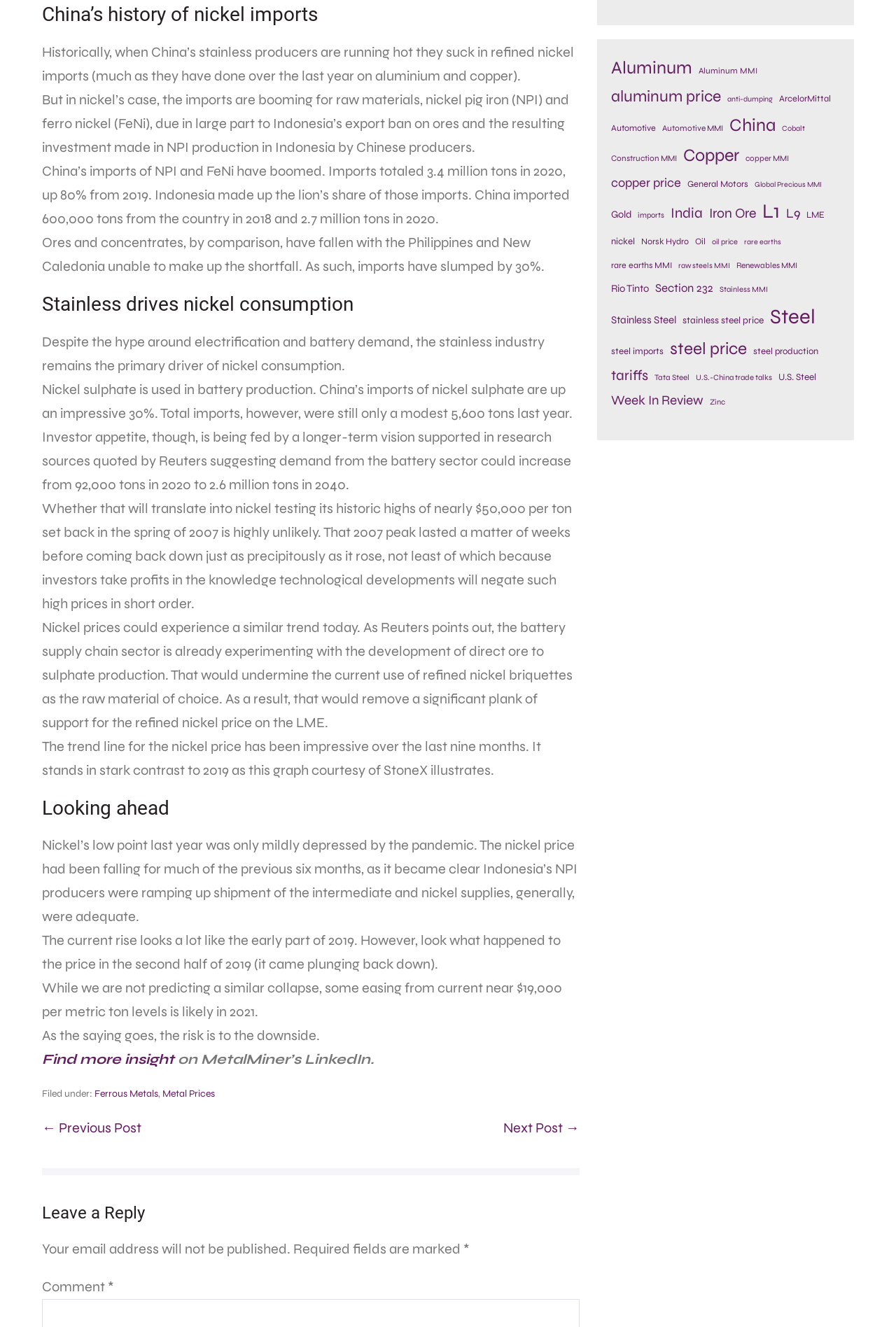Provide a brief response using a word or short phrase to this question:
What is the main topic of the article?

Nickel imports